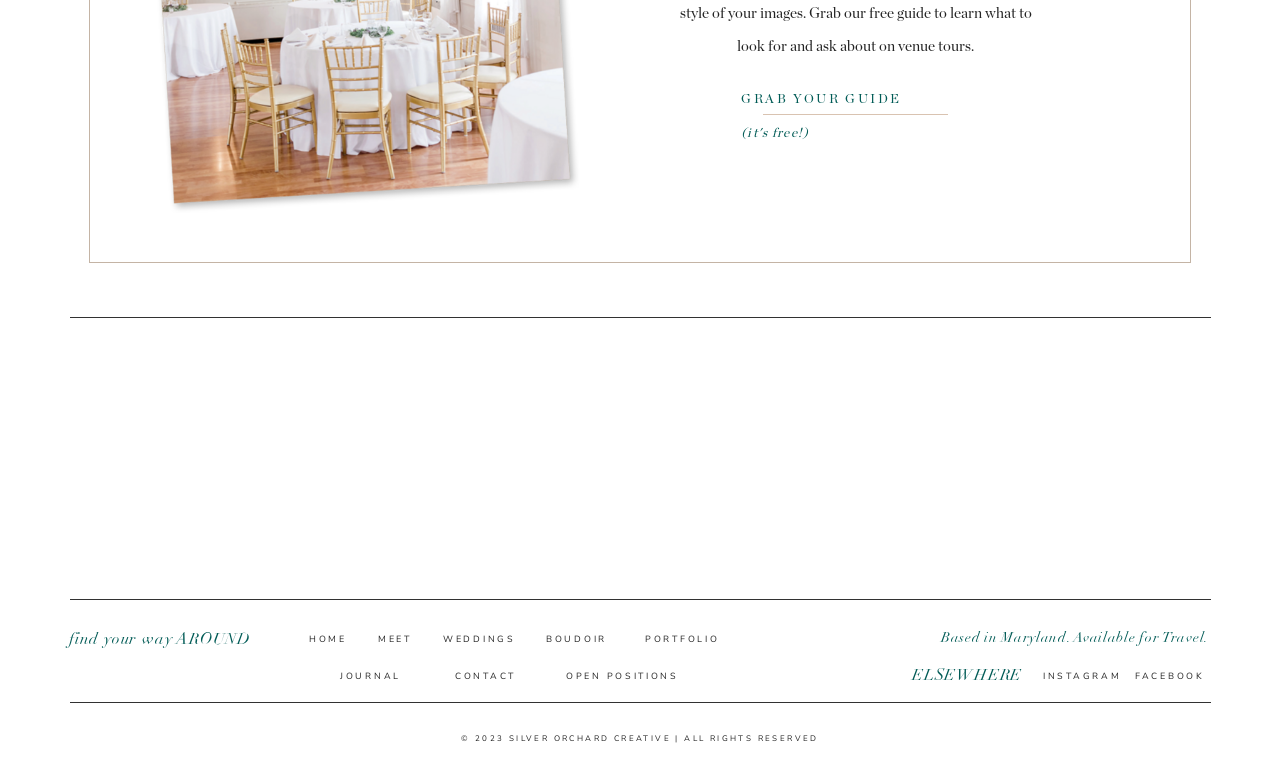Show the bounding box coordinates of the region that should be clicked to follow the instruction: "Read 'find your way AROUND'."

[0.054, 0.817, 0.196, 0.843]